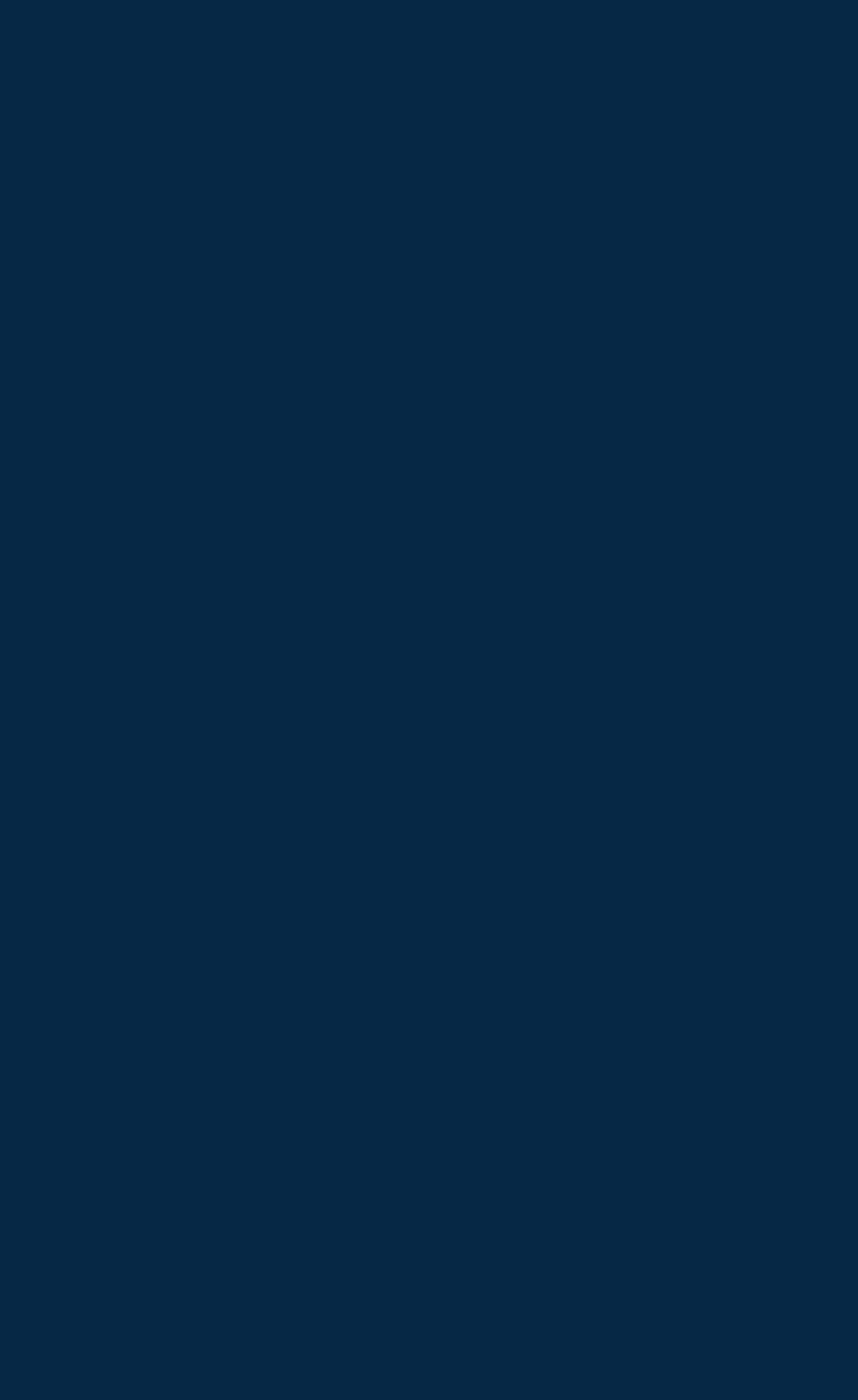Answer the question briefly using a single word or phrase: 
What is the platform mentioned in the webpage?

Xbox One